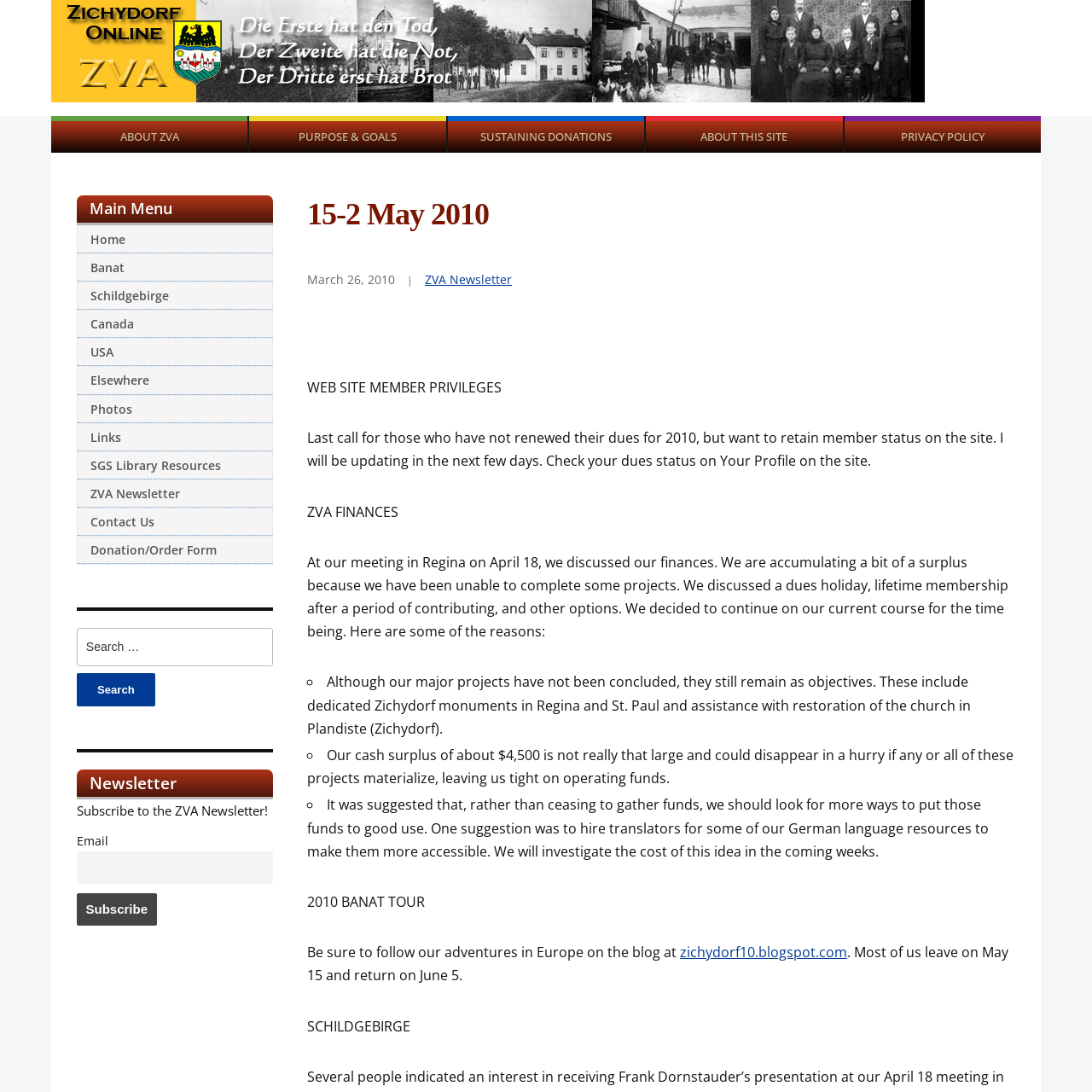Identify the bounding box coordinates for the element you need to click to achieve the following task: "Read about 2010 BANAT TOUR". The coordinates must be four float values ranging from 0 to 1, formatted as [left, top, right, bottom].

[0.281, 0.817, 0.389, 0.834]